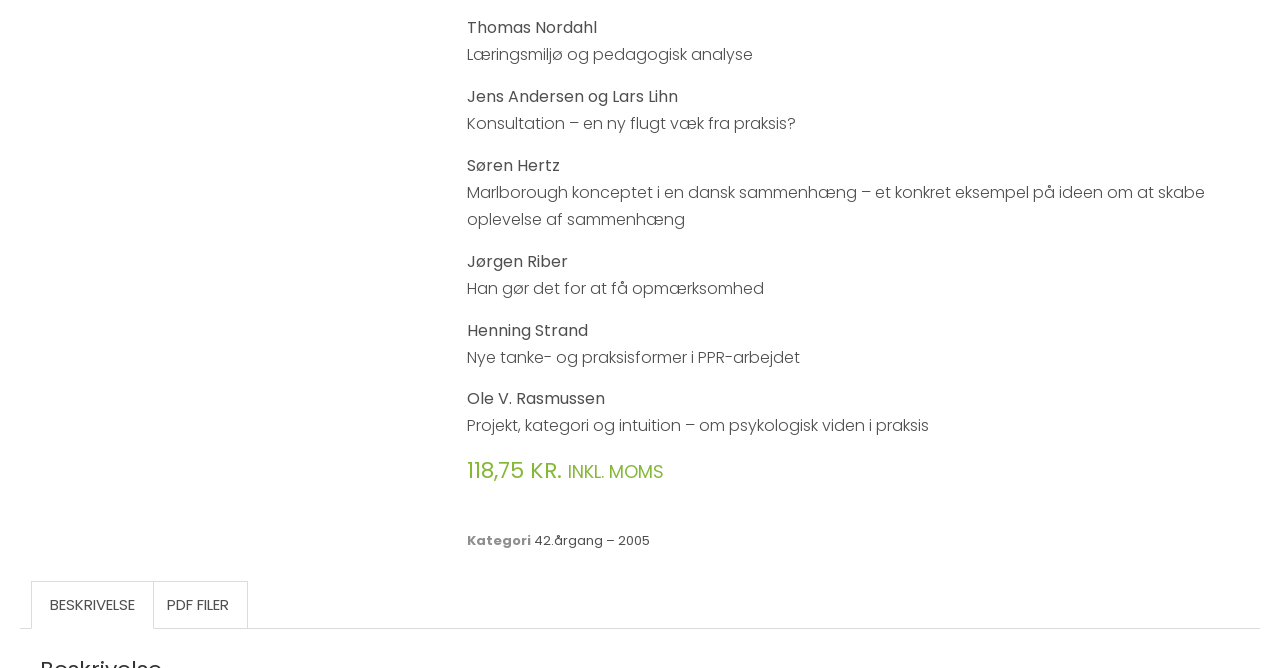Locate the bounding box for the described UI element: "PDF Filer". Ensure the coordinates are four float numbers between 0 and 1, formatted as [left, top, right, bottom].

[0.117, 0.871, 0.193, 0.941]